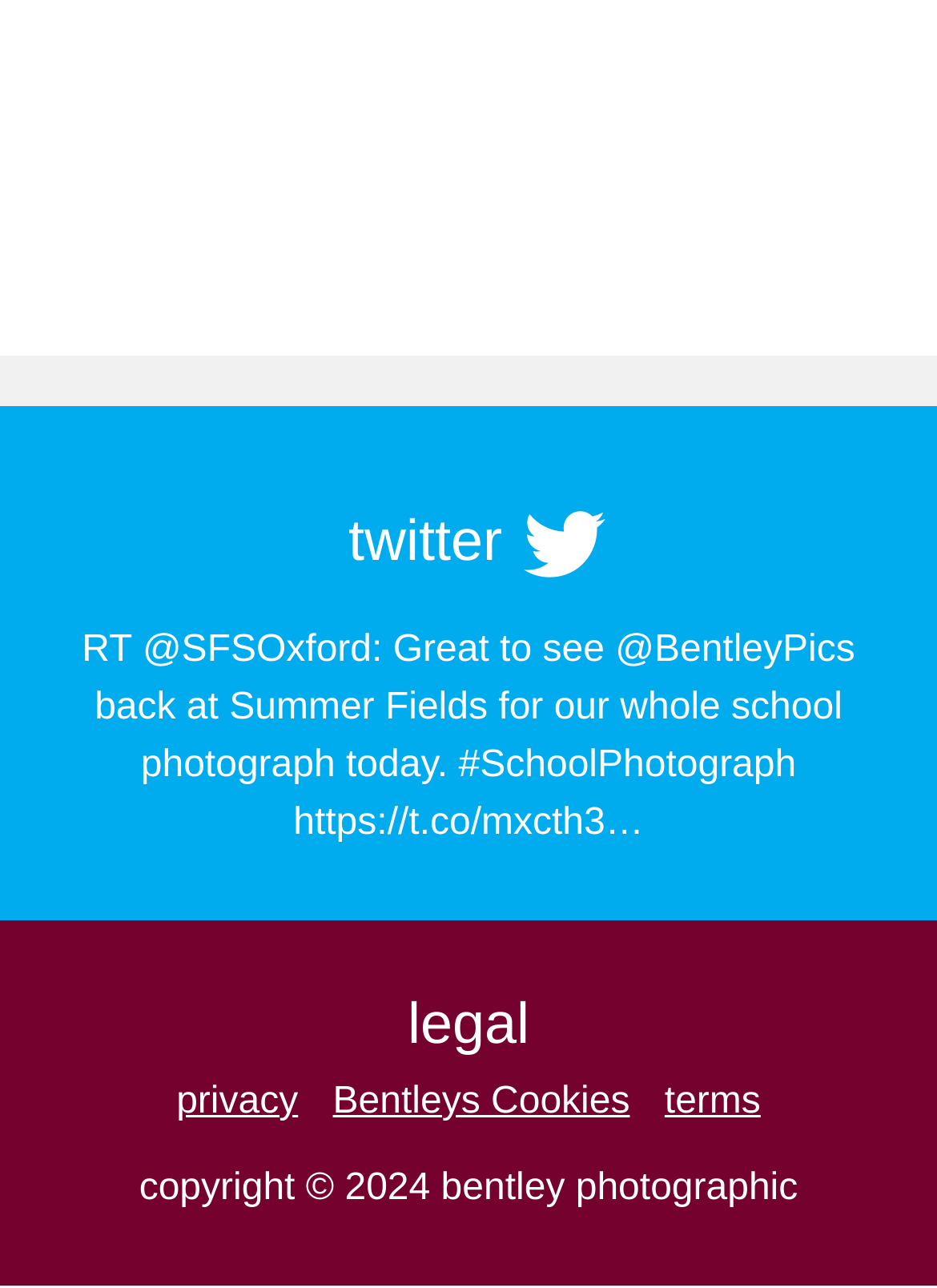Find the bounding box coordinates for the area you need to click to carry out the instruction: "read the privacy policy". The coordinates should be four float numbers between 0 and 1, indicated as [left, top, right, bottom].

[0.188, 0.84, 0.318, 0.871]